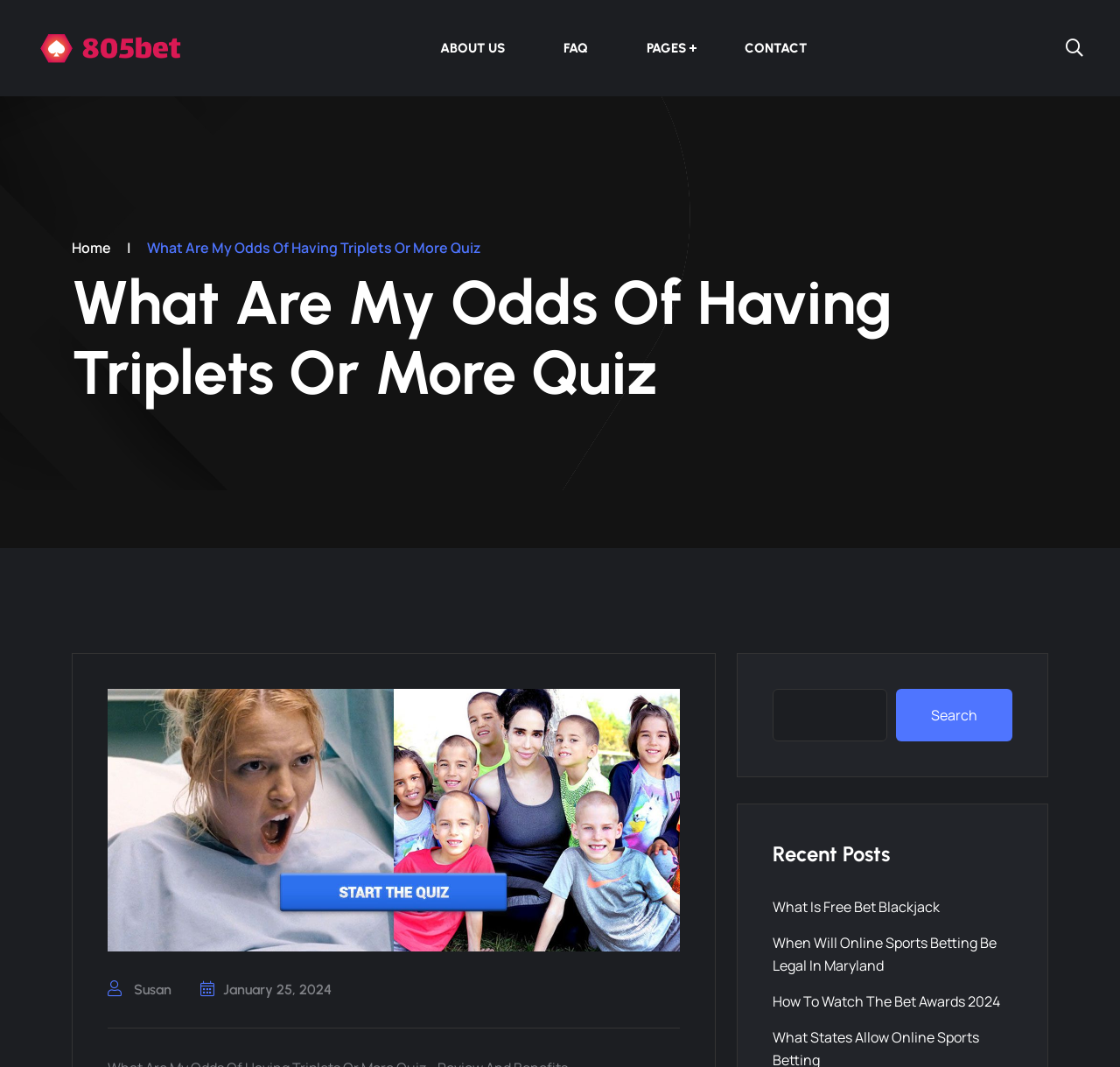How many recent posts are listed?
Please answer the question with as much detail and depth as you can.

I counted the number of links under the 'Recent Posts' heading, which are 'What Is Free Bet Blackjack', 'When Will Online Sports Betting Be Legal In Maryland', and 'How To Watch The Bet Awards 2024', so there are 3 recent posts listed.